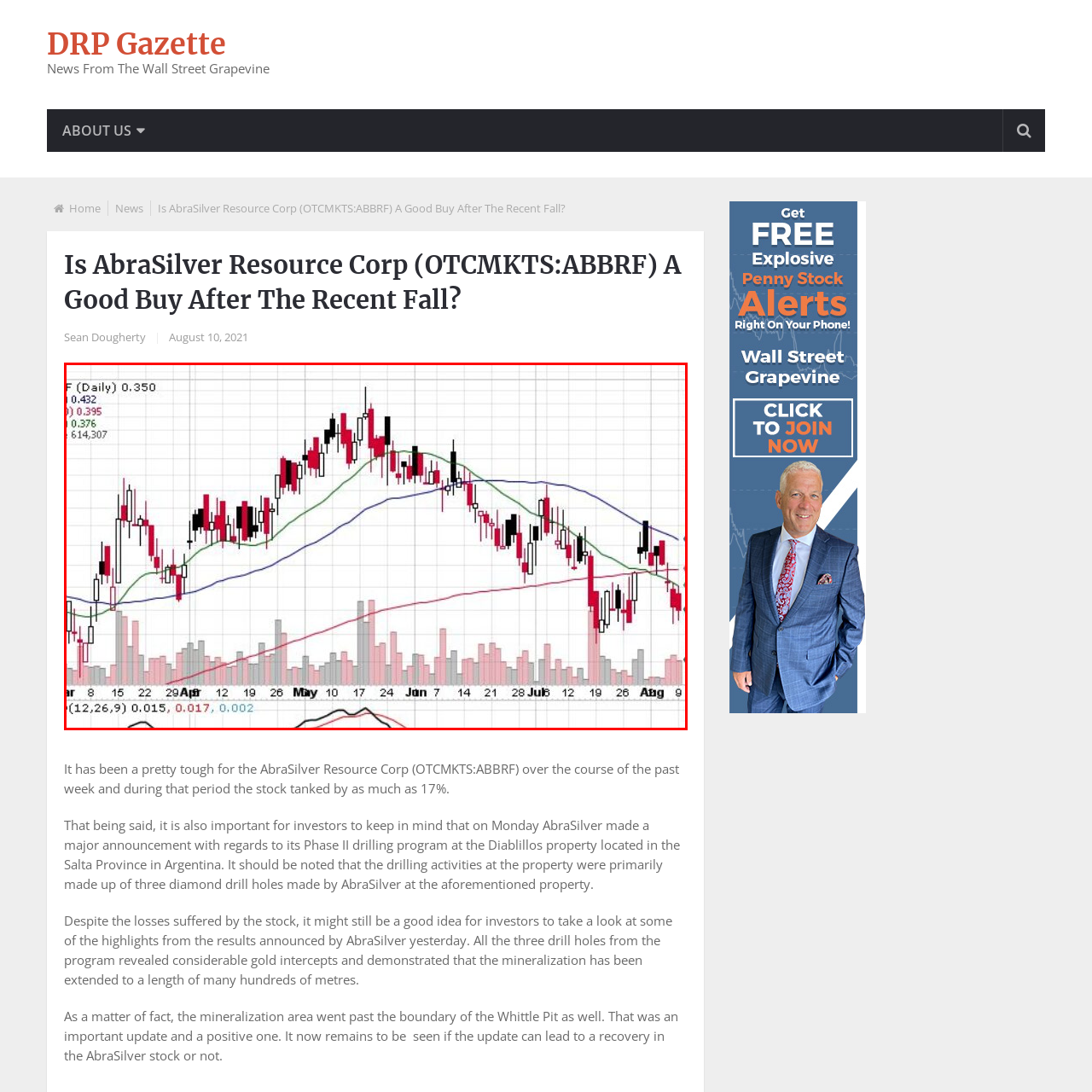Inspect the image surrounded by the red border and give a one-word or phrase answer to the question:
What is the purpose of the volume histogram?

To show trading activity